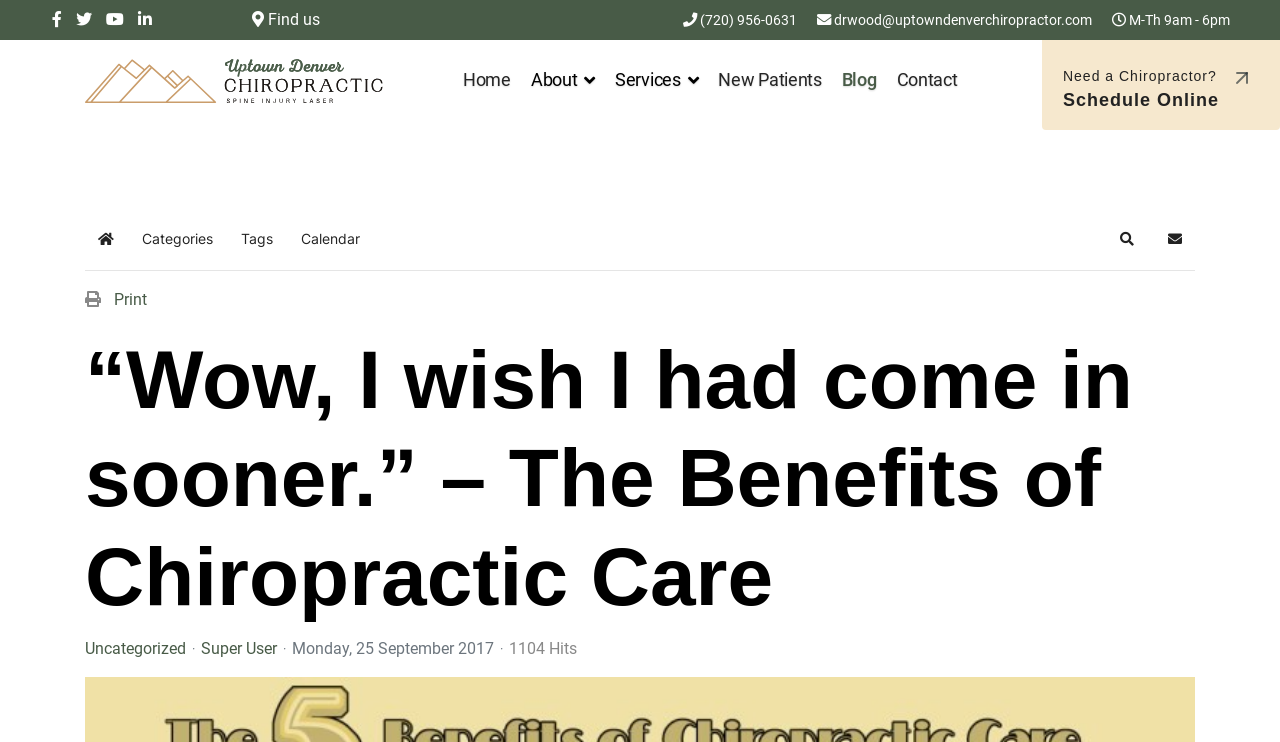Identify the bounding box coordinates of the clickable region to carry out the given instruction: "Search for something".

[0.865, 0.296, 0.896, 0.348]